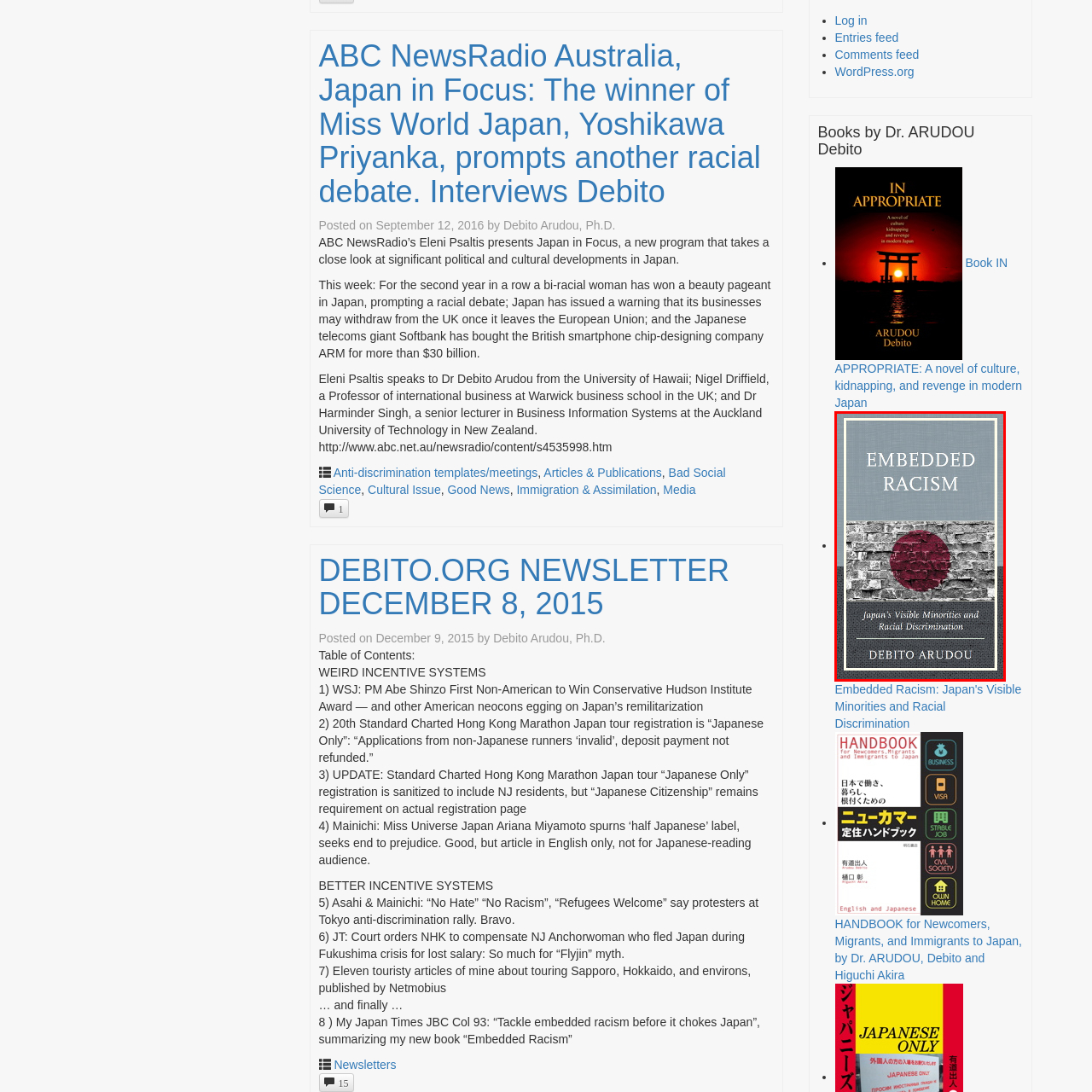Give an in-depth description of the scene depicted in the red-outlined box.

The image showcases the book cover of "Embedded Racism: Japan's Visible Minorities and Racial Discrimination," authored by Debito Arudou. The design features a prominent red circle, symbolizing the Japanese flag, centered against a textured gray brick background. The title "EMBEDDED RACISM" is displayed boldly at the top, emphasizing the book's critical examination of racial issues within Japan. Below the title, a subtitle provides further context: "Japan's Visible Minorities and Racial Discrimination." The author's name, Debito Arudou, is elegantly placed at the bottom of the cover, completing the design. This book addresses the complexities of racial dynamics in Japan, focusing on the experiences of visible minorities and systemic discrimination.